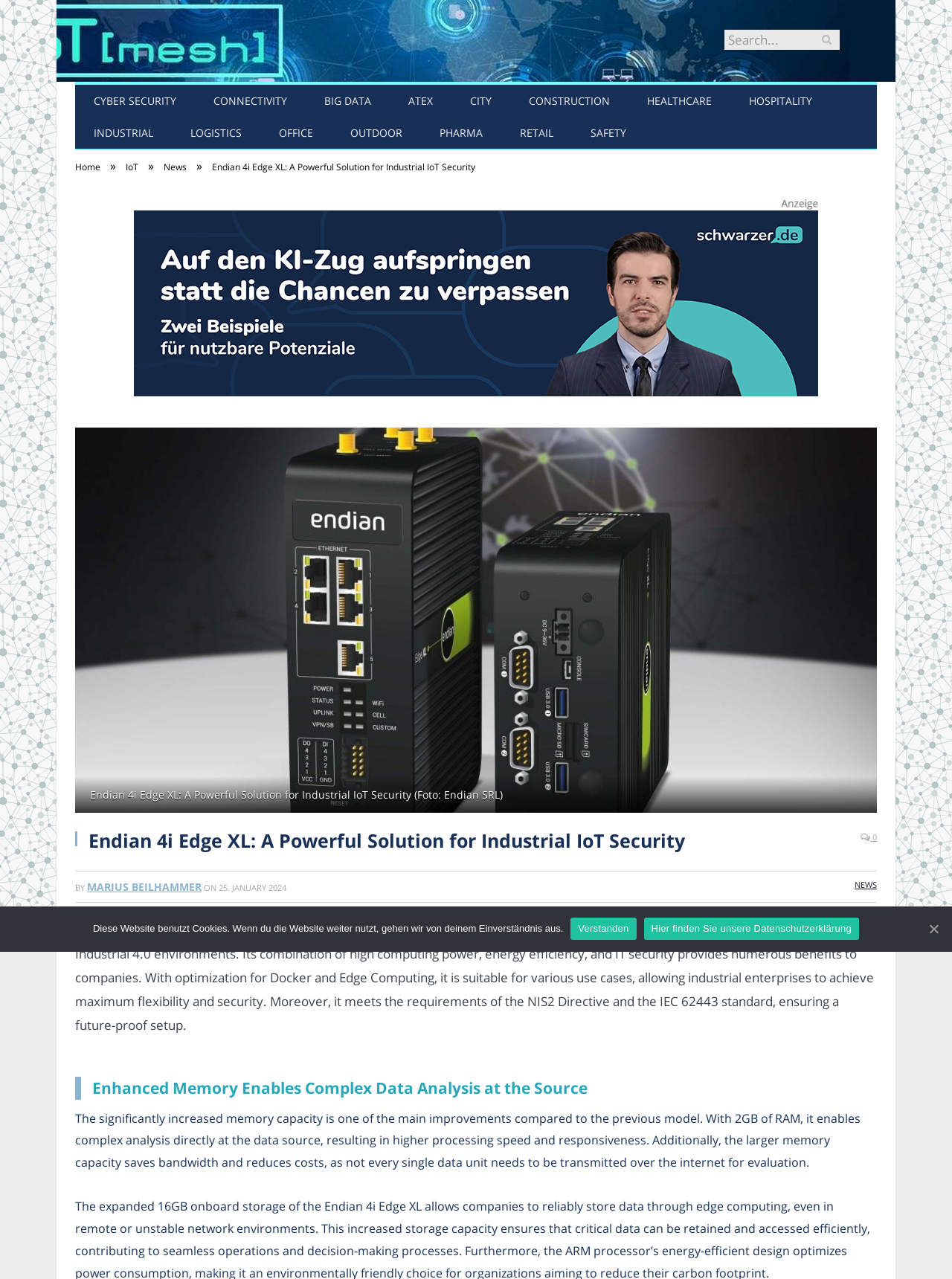What is the benefit of the larger memory capacity?
Look at the webpage screenshot and answer the question with a detailed explanation.

The webpage explains that the larger memory capacity saves bandwidth and reduces costs, as not every single data unit needs to be transmitted over the internet for evaluation, resulting in higher processing speed and responsiveness.